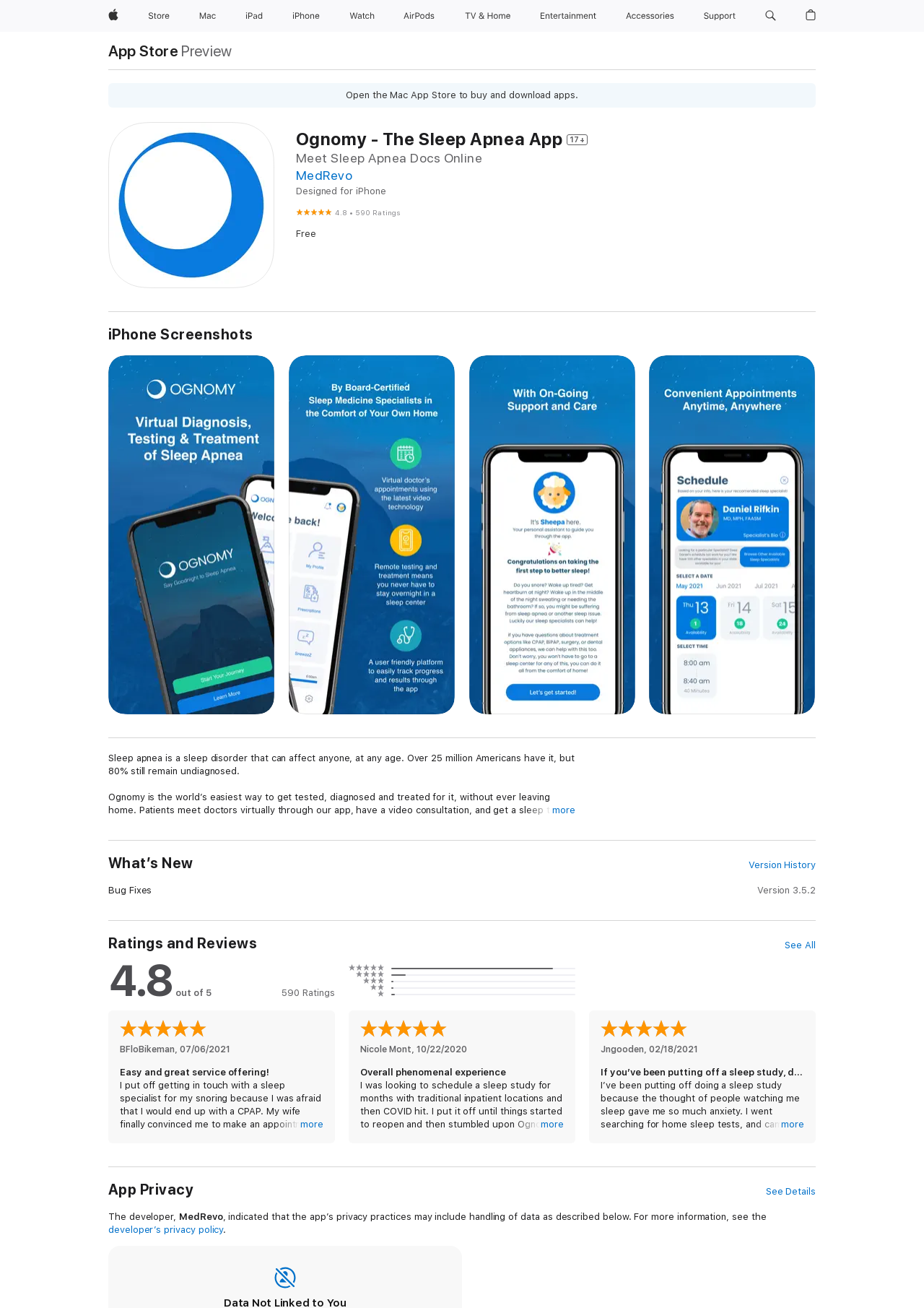Based on the element description: "developer’s privacy policy", identify the UI element and provide its bounding box coordinates. Use four float numbers between 0 and 1, [left, top, right, bottom].

[0.117, 0.936, 0.242, 0.944]